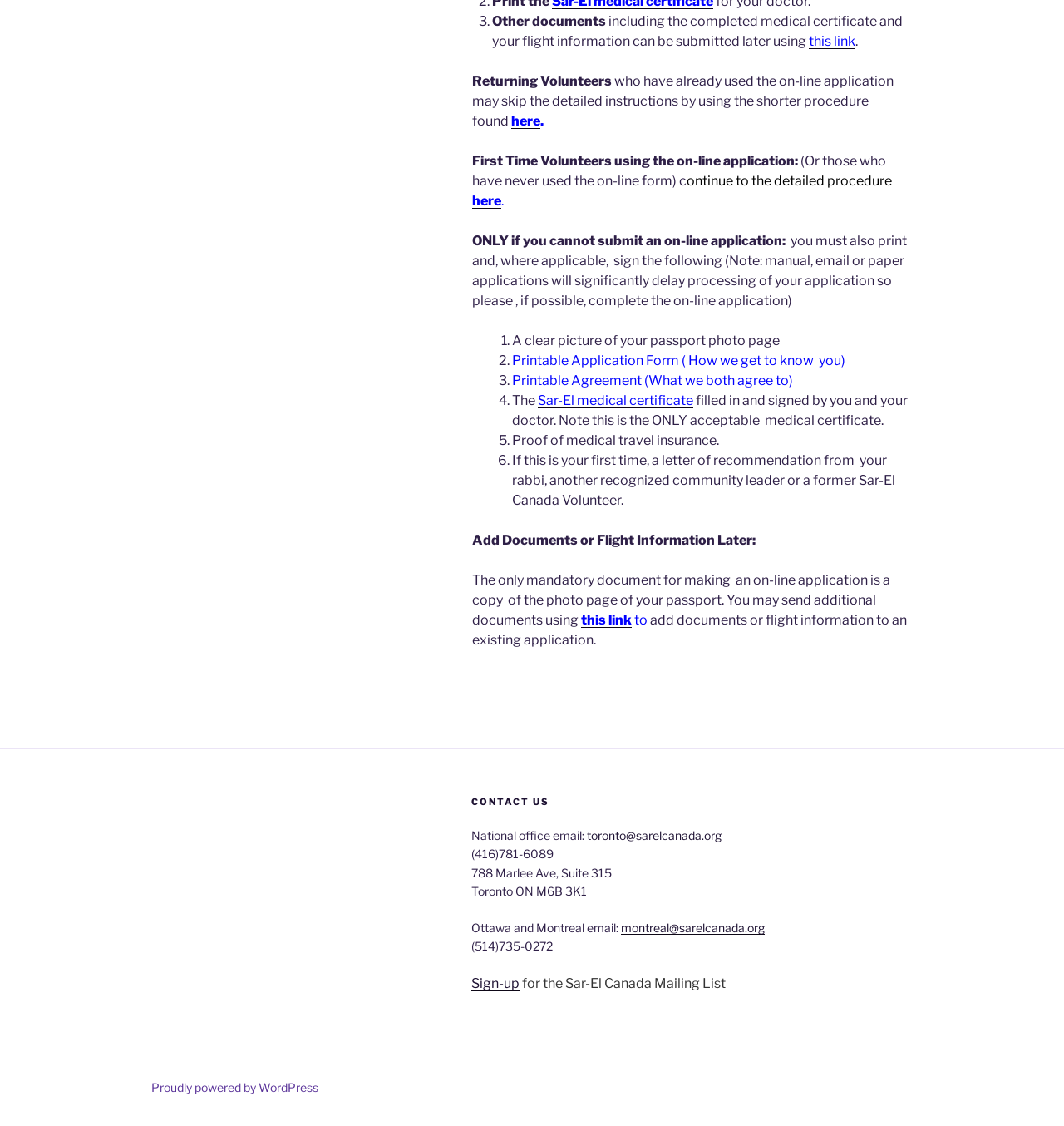What is the email address of the national office?
Carefully examine the image and provide a detailed answer to the question.

The email address of the national office is toronto@sarelcanada.org, which is mentioned in the 'CONTACT US' section of the webpage